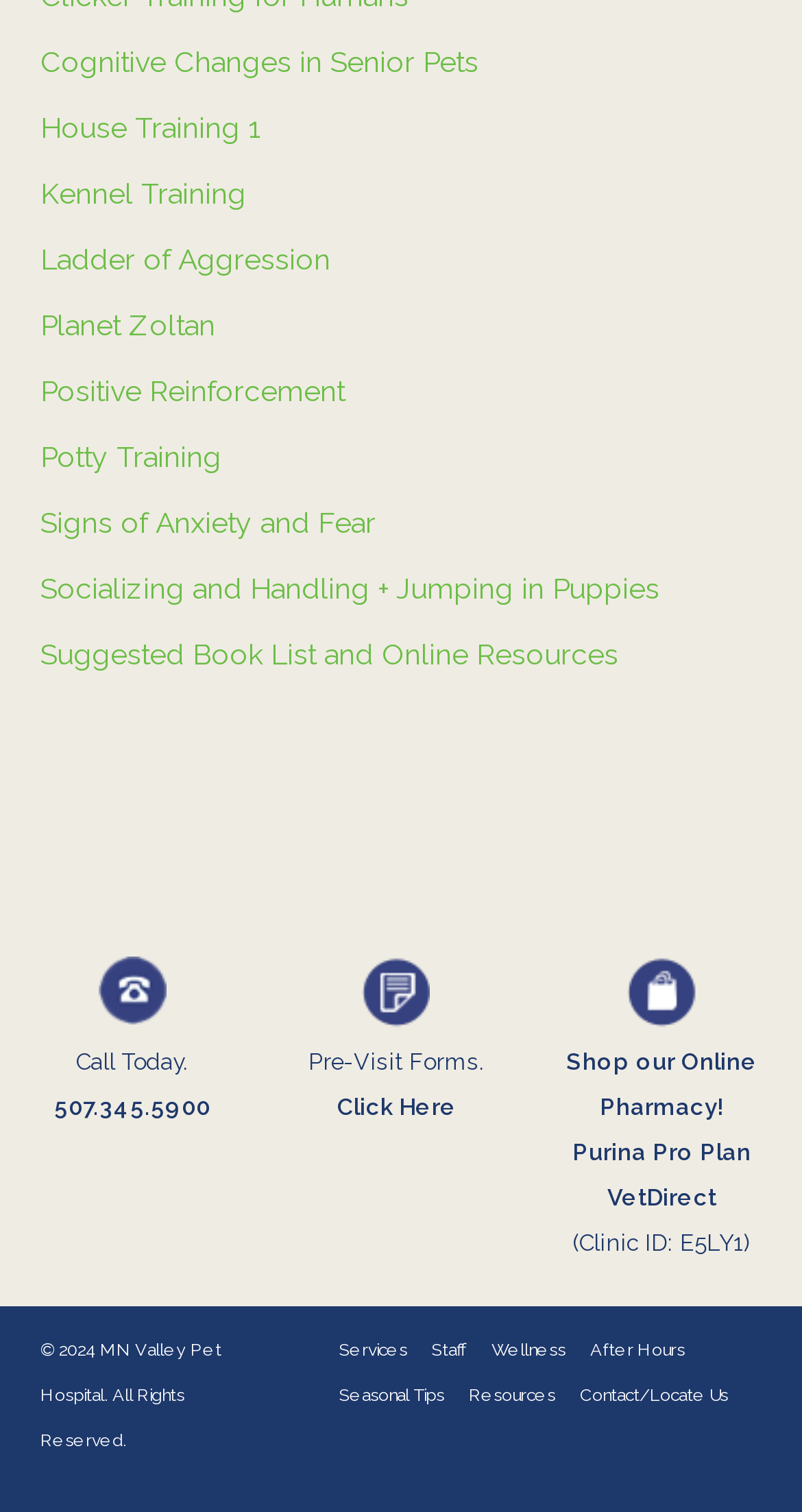Can you identify the bounding box coordinates of the clickable region needed to carry out this instruction: 'Call 507.345.5900'? The coordinates should be four float numbers within the range of 0 to 1, stated as [left, top, right, bottom].

[0.068, 0.723, 0.262, 0.742]